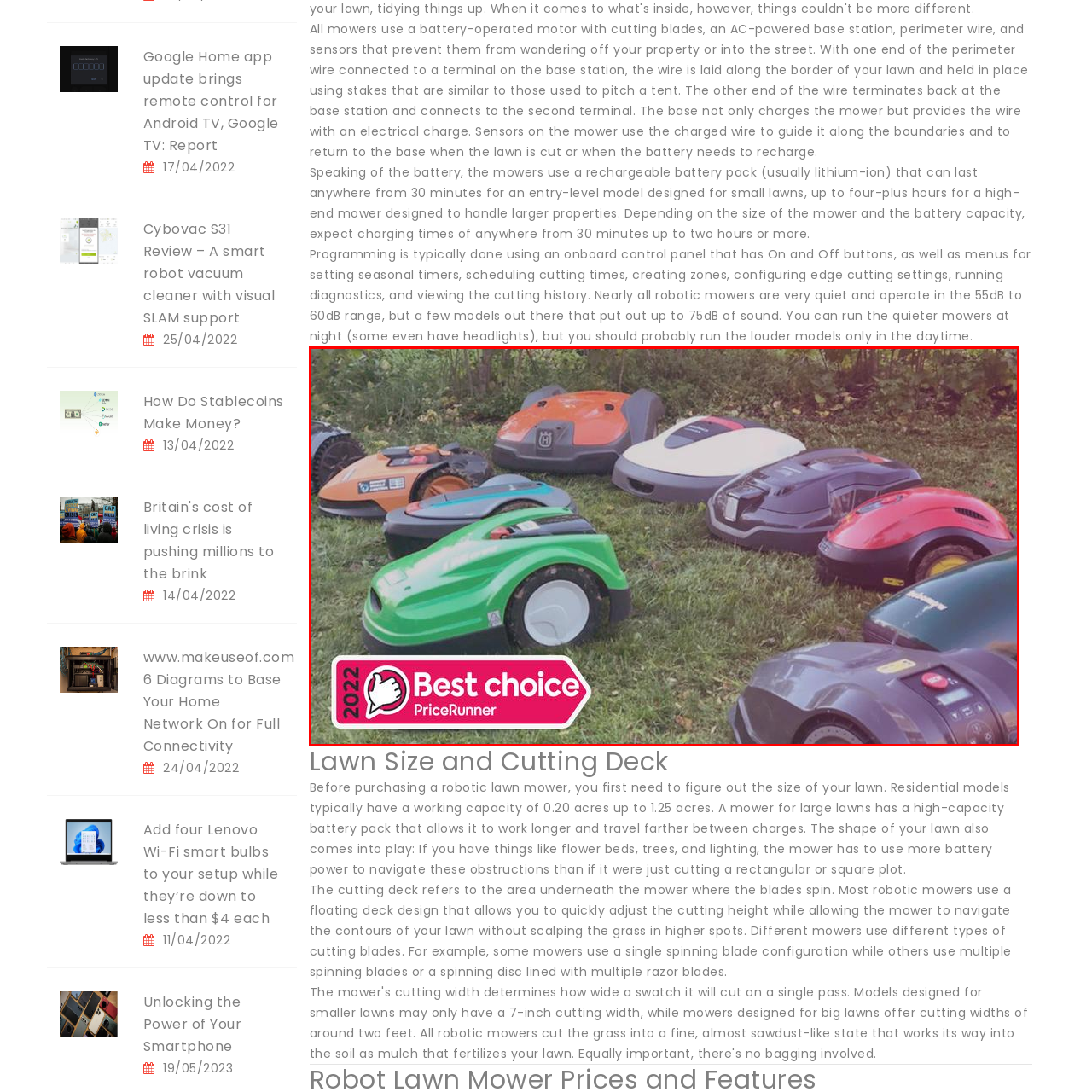Create a thorough and descriptive caption for the photo marked by the red boundary.

The image showcases a group of robotic lawn mowers arranged on a grassy surface. Various models are displayed, highlighting their diverse designs and colors, including vibrant shades of green, orange, black, and red. A prominent badge labeled "Best choice 2022" from PriceRunner is featured in the foreground, indicating the recognition of these products for their performance and reliability. The setting is natural and inviting, suggesting that these robotic mowers are suited for efficiently maintaining lawns. Each mower showcases features aimed at enhancing lawn care, making them a fascinating subject for gardening enthusiasts and technophiles alike.